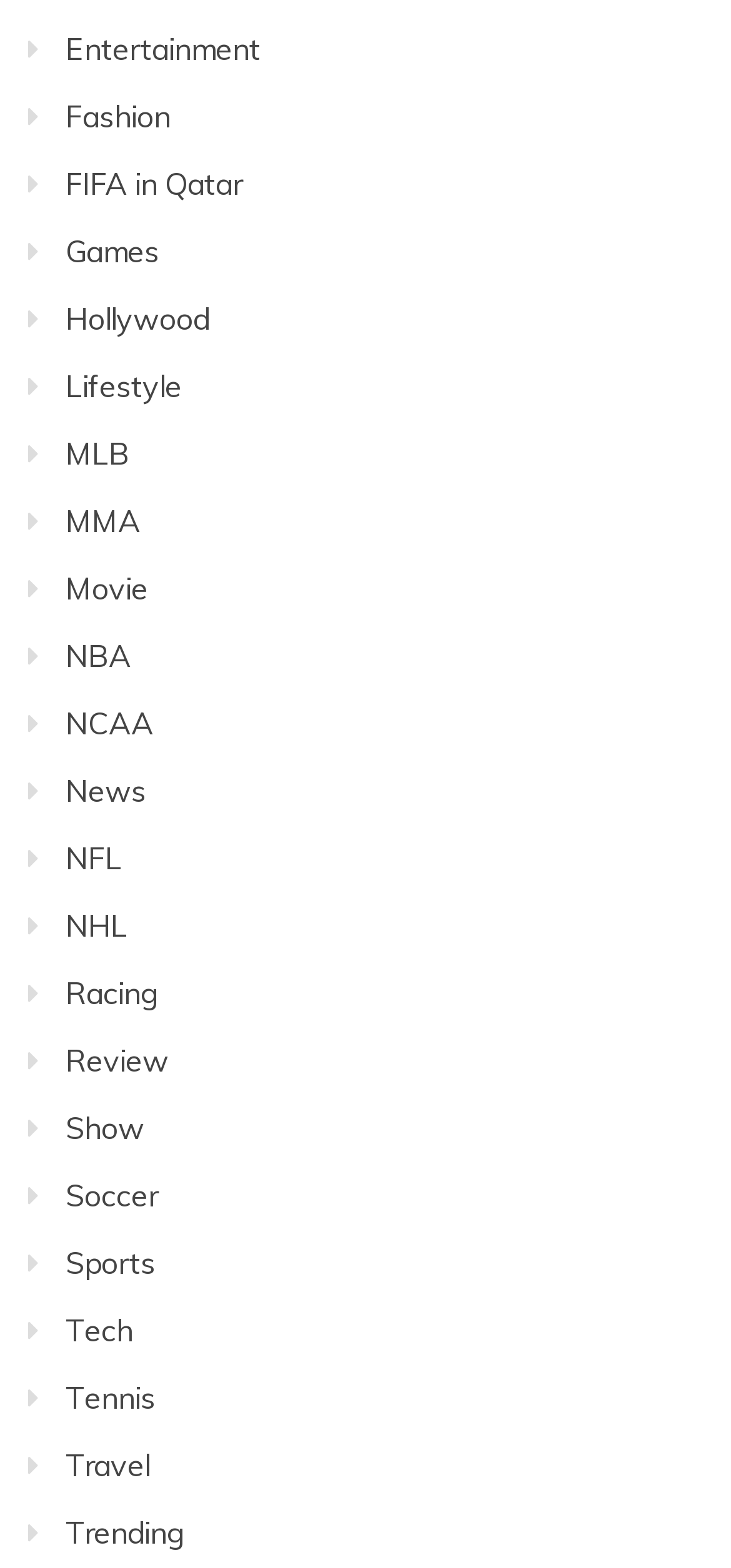Are there more entertainment-related or lifestyle-related categories?
Provide an in-depth and detailed explanation in response to the question.

There are more entertainment-related categories on the webpage because there are 7 link elements with entertainment-related OCR text ('Entertainment', 'Hollywood', 'Movie', 'Review', 'Show', 'Sports', and 'Trending') compared to only 1 link element with lifestyle-related OCR text ('Lifestyle').